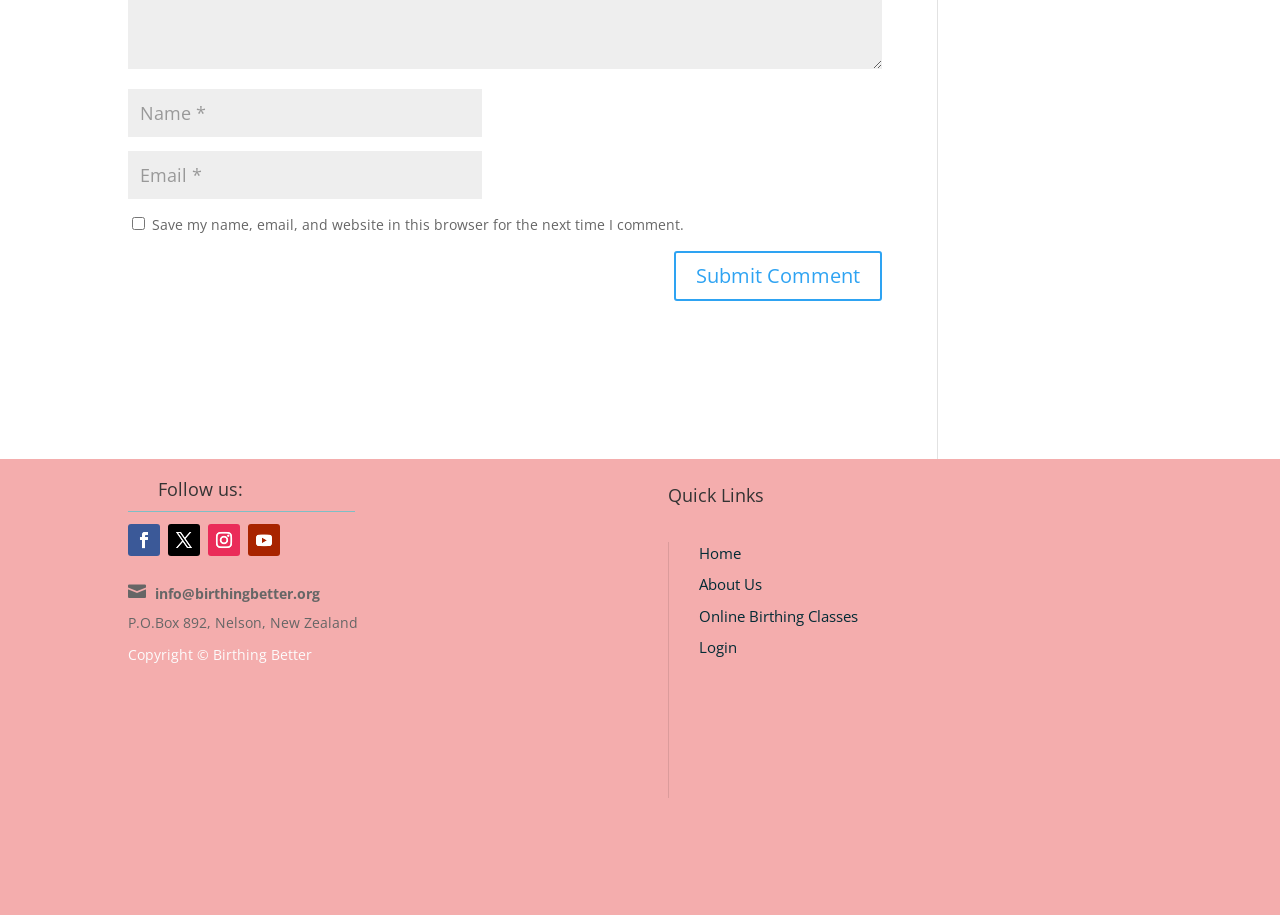Locate the bounding box coordinates of the clickable region to complete the following instruction: "Go to the home page."

[0.546, 0.593, 0.579, 0.615]